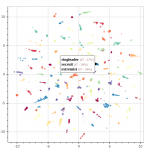Look at the image and write a detailed answer to the question: 
What is the purpose of the grid structure in the plot?

The purpose of the grid structure in the plot can be inferred from the caption, which states that the grid structure enhances readability, providing a clear context for interpreting the distribution and prominence of topics across the analyzed timeframe.